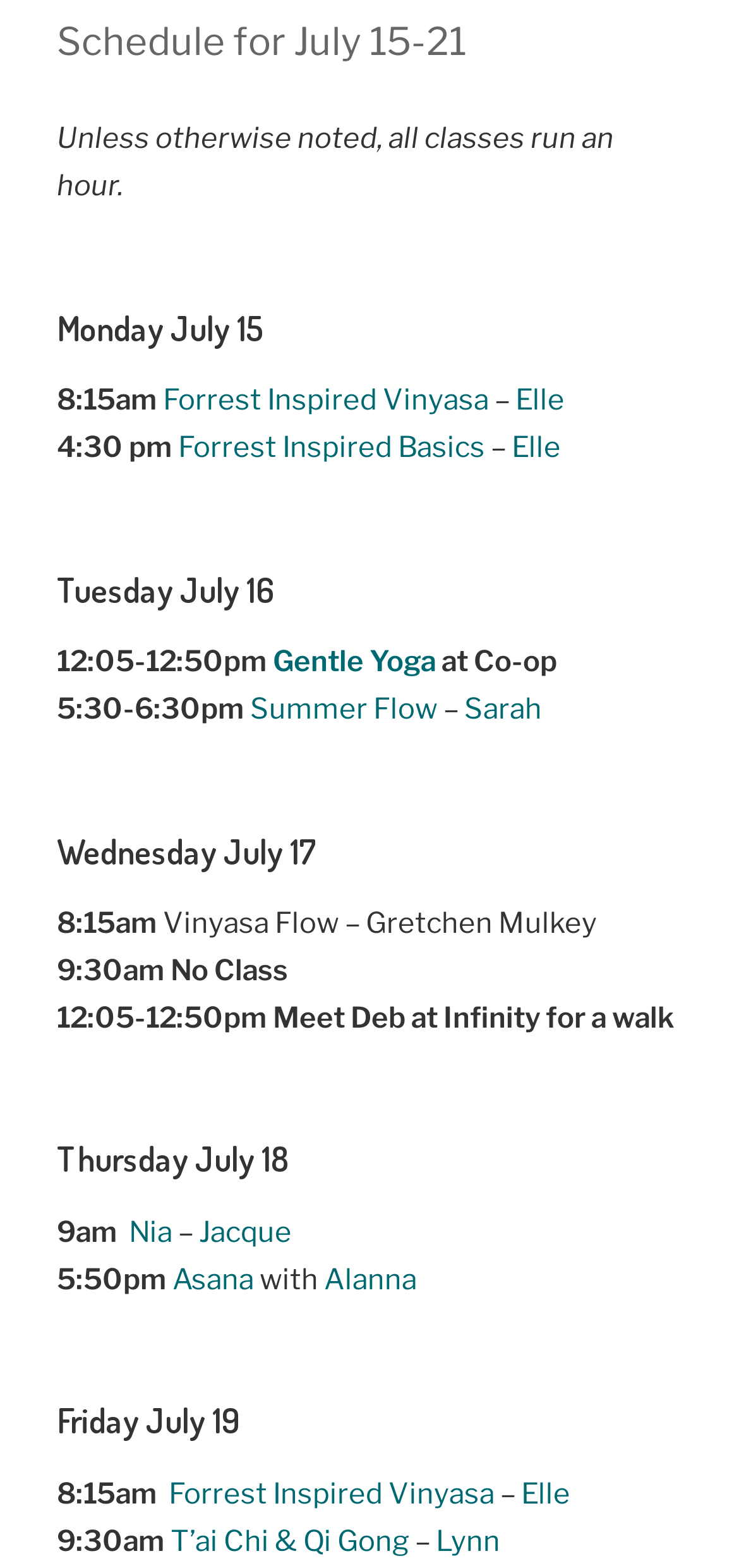Extract the bounding box for the UI element that matches this description: "parent_node: 8:15am".

[0.221, 0.942, 0.228, 0.964]